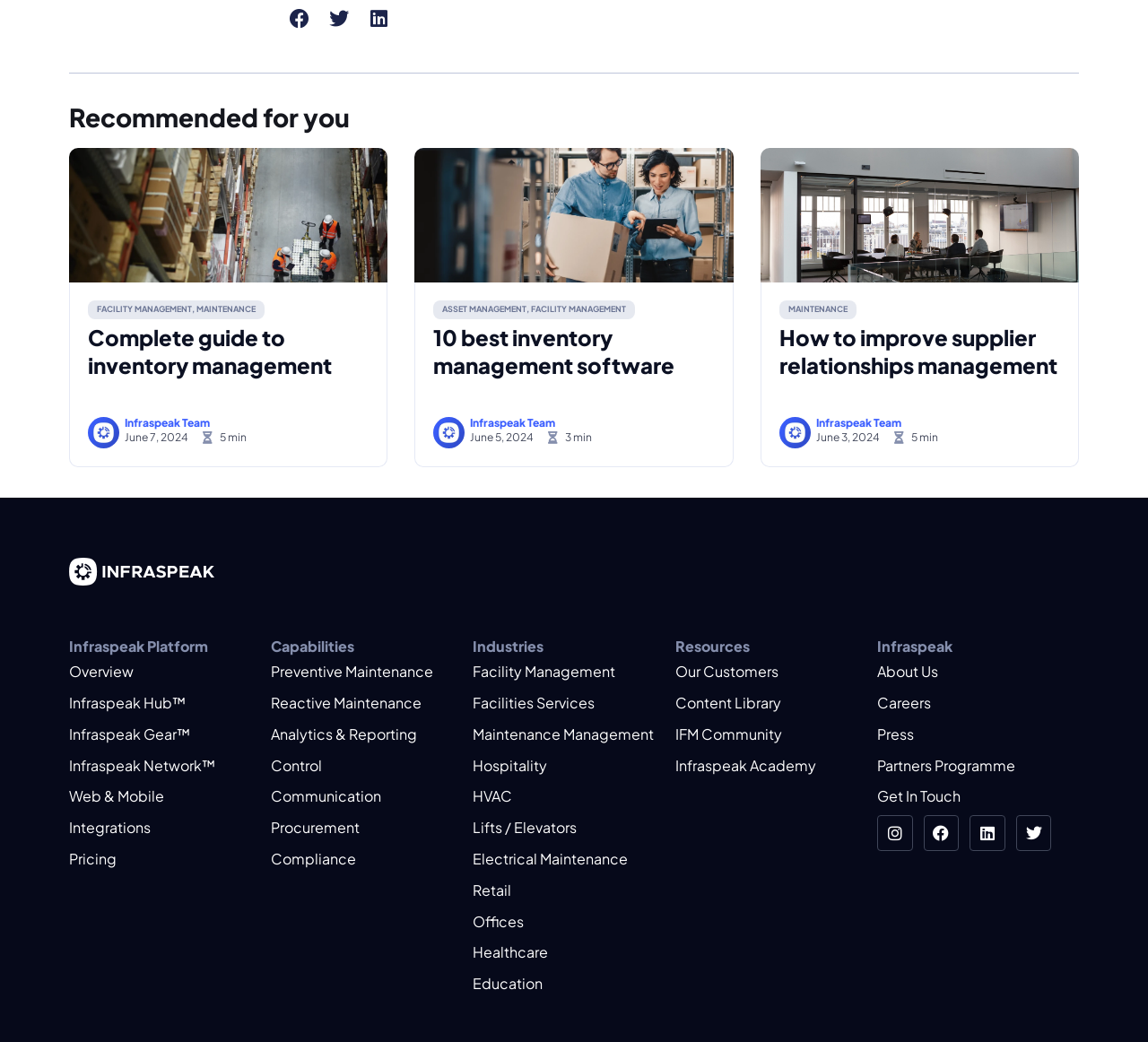What is the date of the article 'Complete guide to inventory management'?
Using the image as a reference, give an elaborate response to the question.

The webpage lists an article titled 'Complete guide to inventory management' with a date of June 7, 2024. This date is likely the publication date of the article.